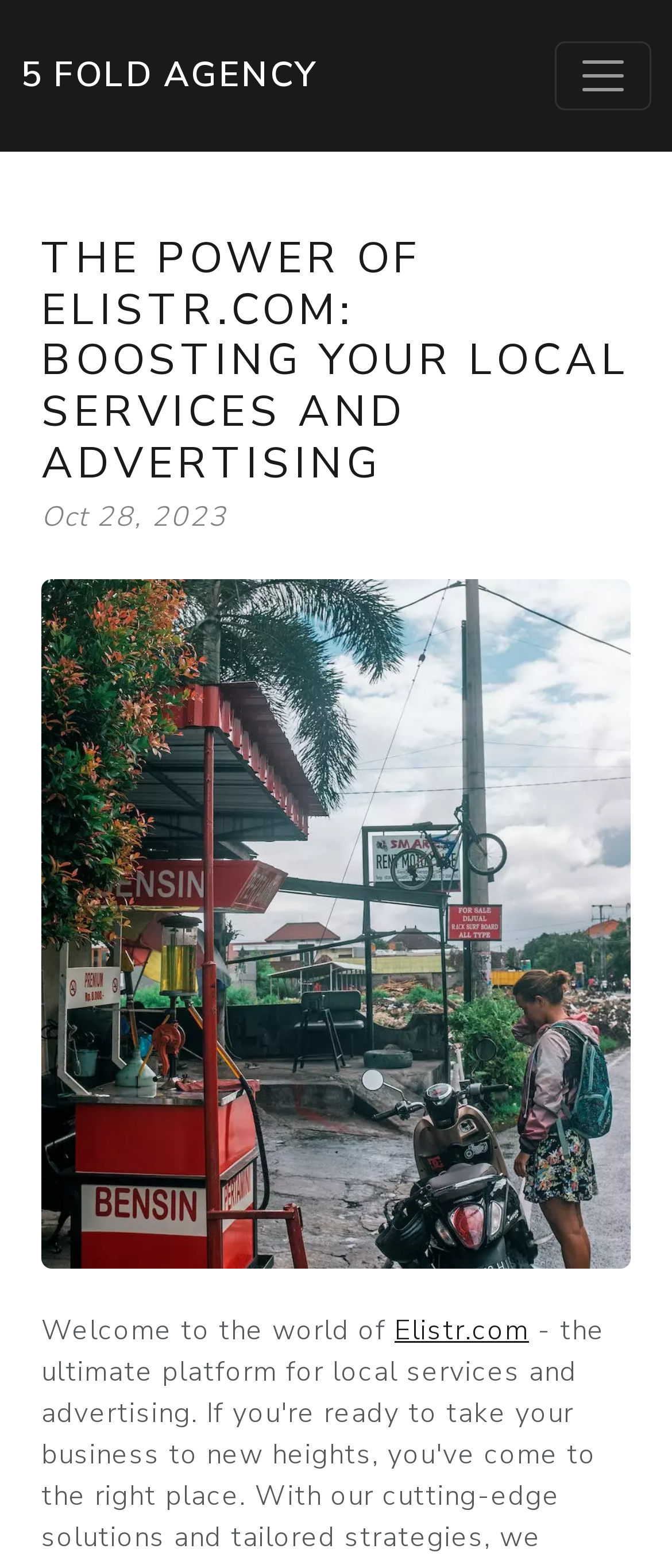Based on the visual content of the image, answer the question thoroughly: What is the text on the link below the header?

I found the link 'Elistr.com' by looking at the link element with coordinates [0.587, 0.837, 0.787, 0.861] which is a child of the HeaderAsNonLandmark element.